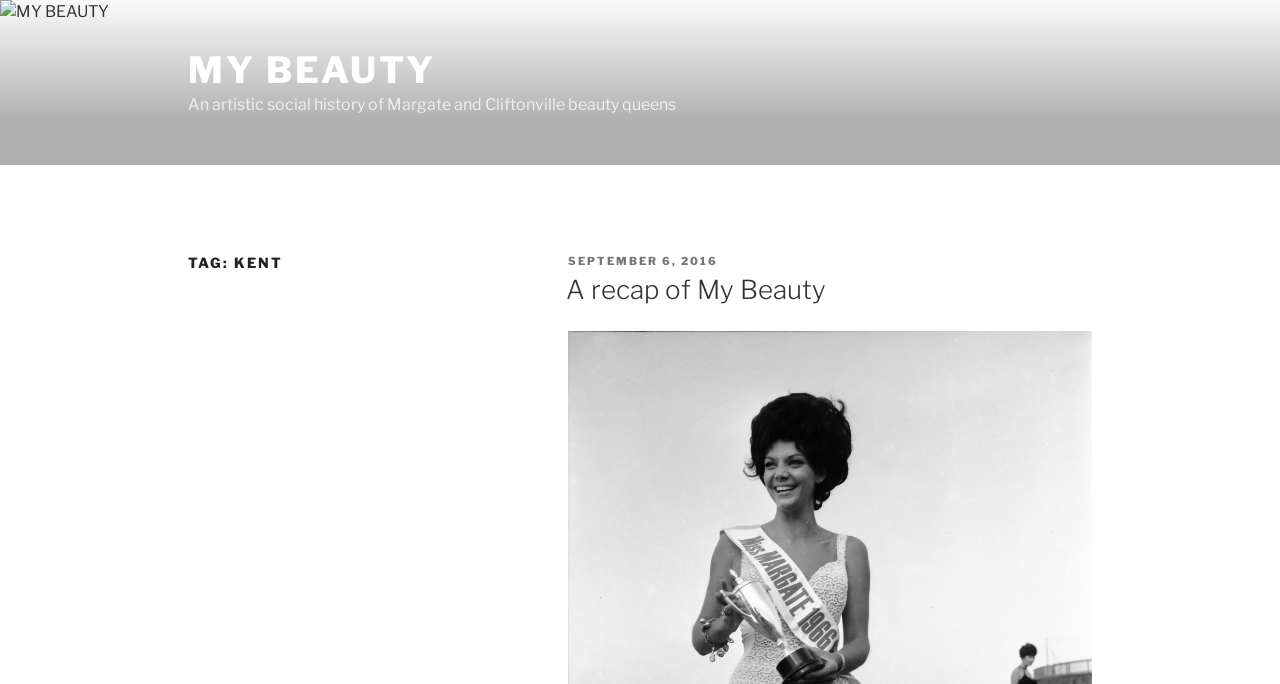Provide your answer in a single word or phrase: 
What is the name of the beauty queens' location?

Margate and Cliftonville